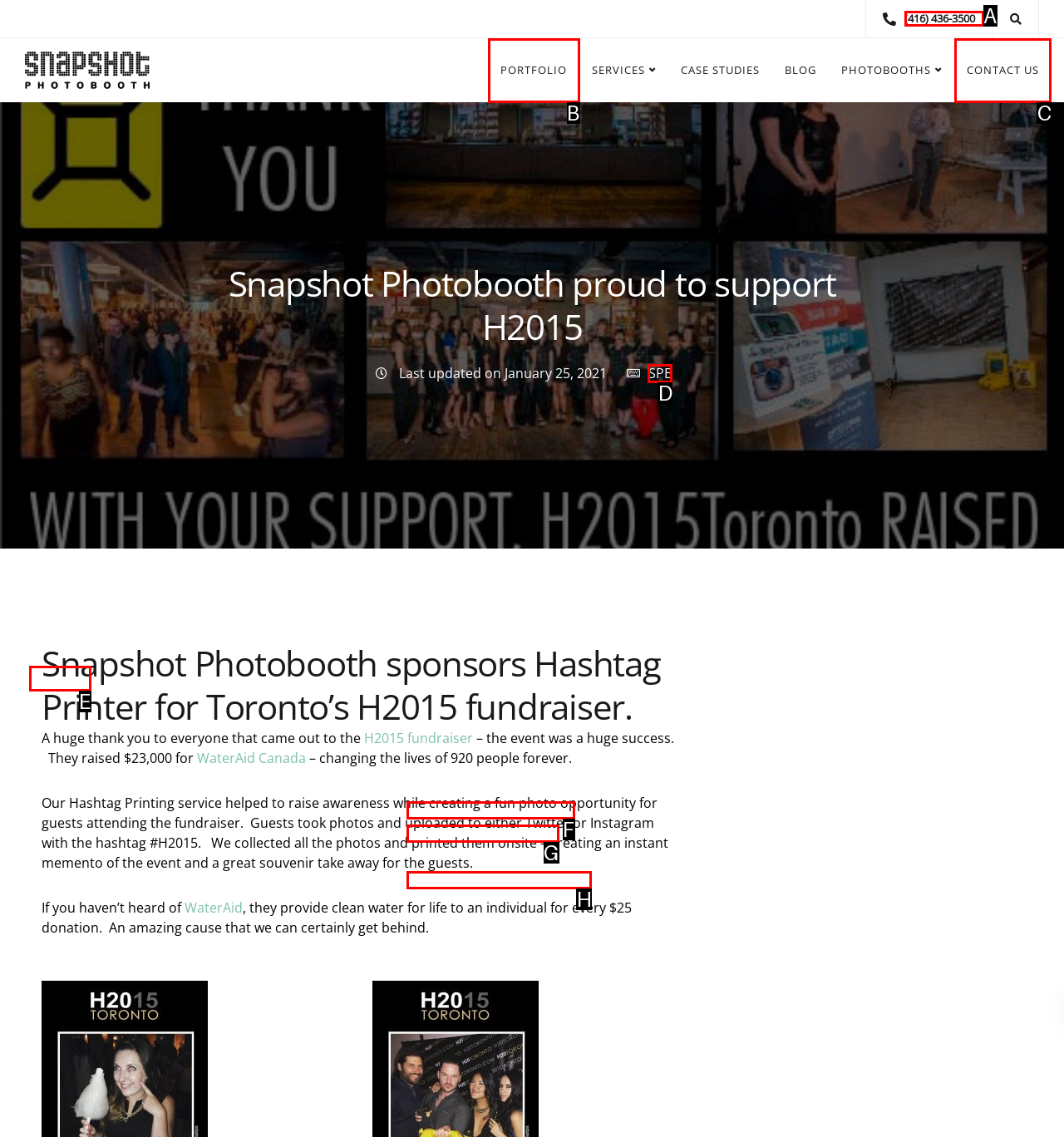Tell me the letter of the UI element to click in order to accomplish the following task: Contact us
Answer with the letter of the chosen option from the given choices directly.

C